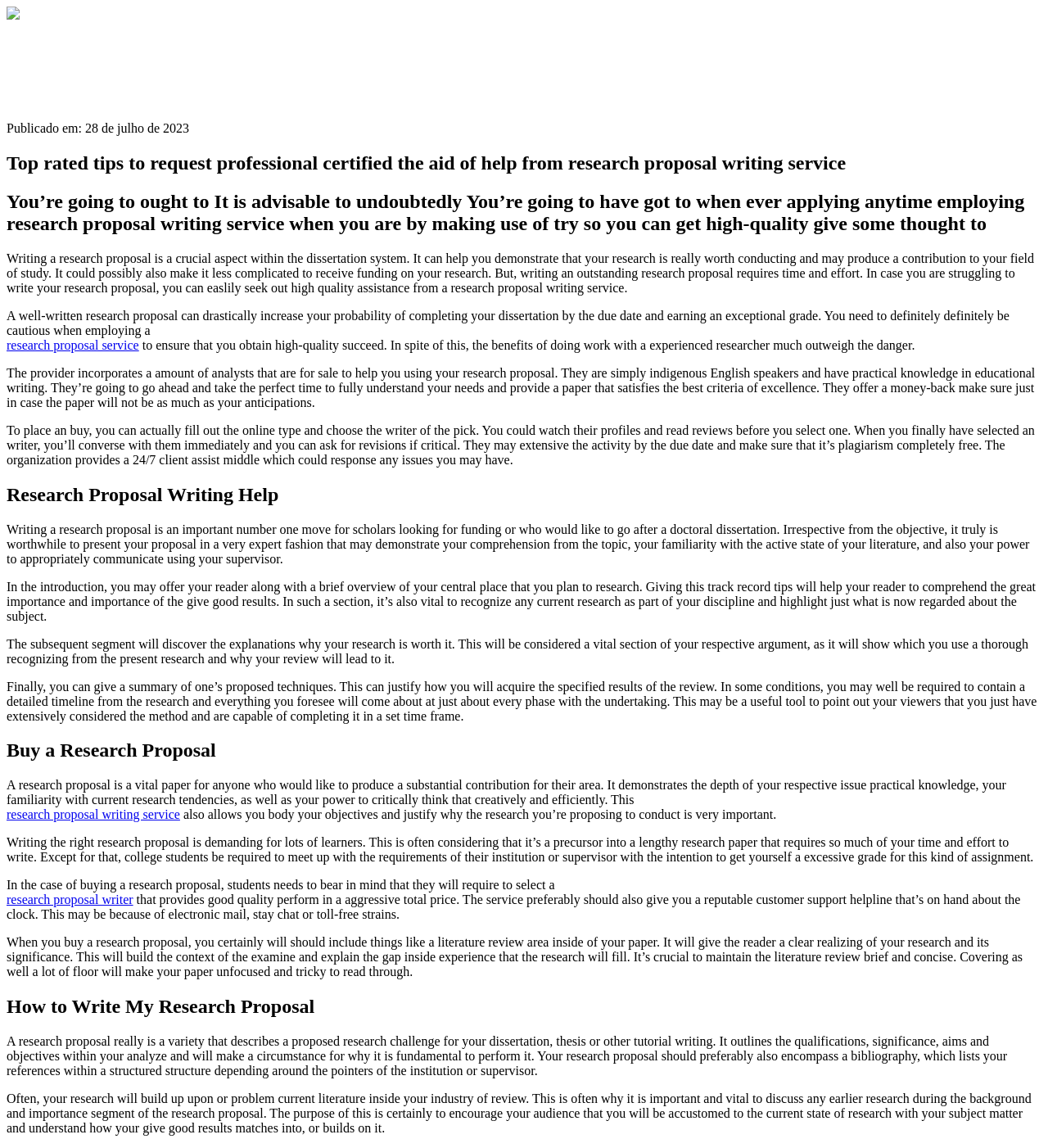Find and provide the bounding box coordinates for the UI element described with: "research proposal service".

[0.006, 0.294, 0.133, 0.307]